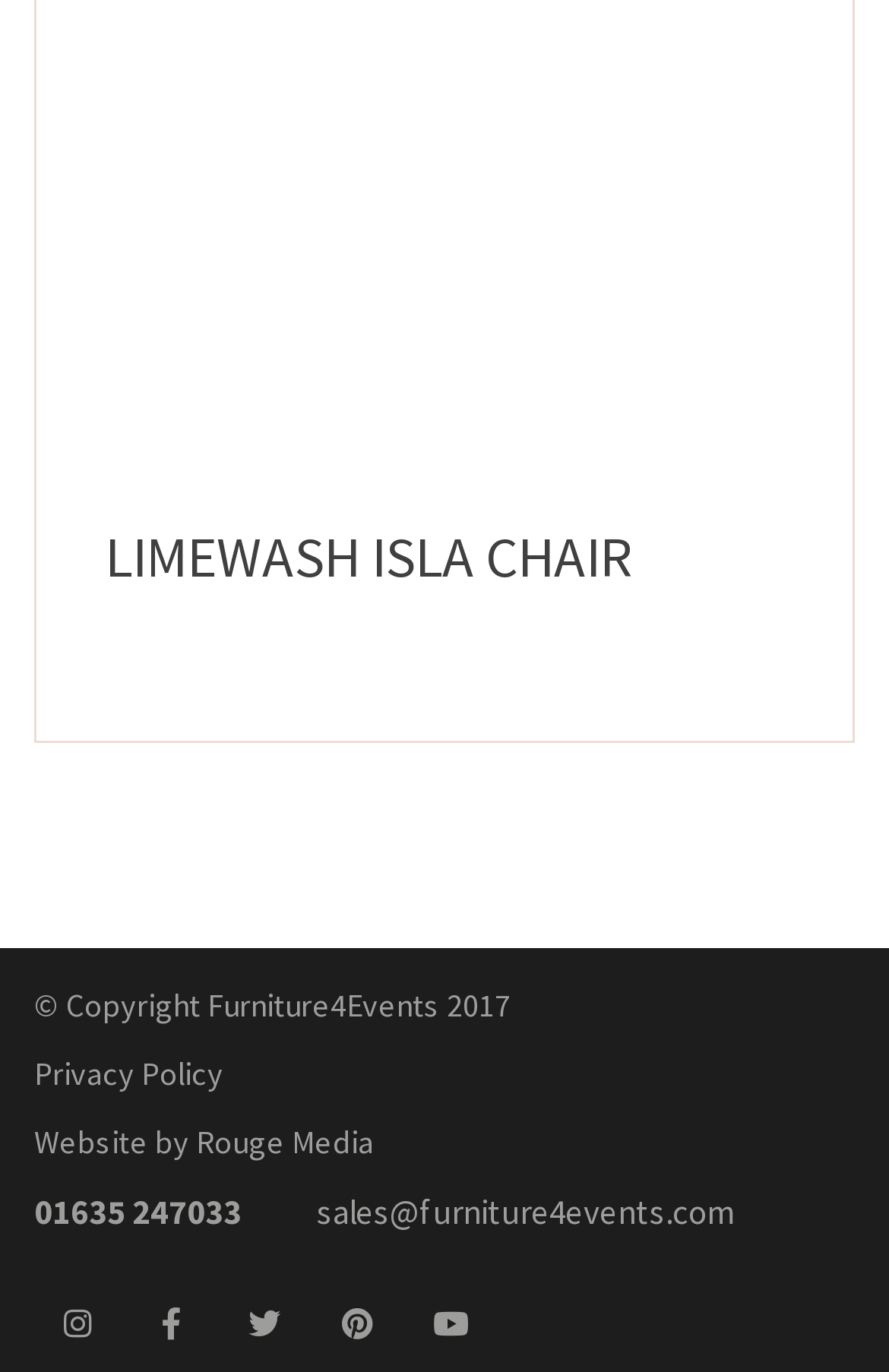Provide the bounding box coordinates for the area that should be clicked to complete the instruction: "Read more about the Dove Grey Chantilly Chair".

[0.118, 0.015, 0.882, 0.463]